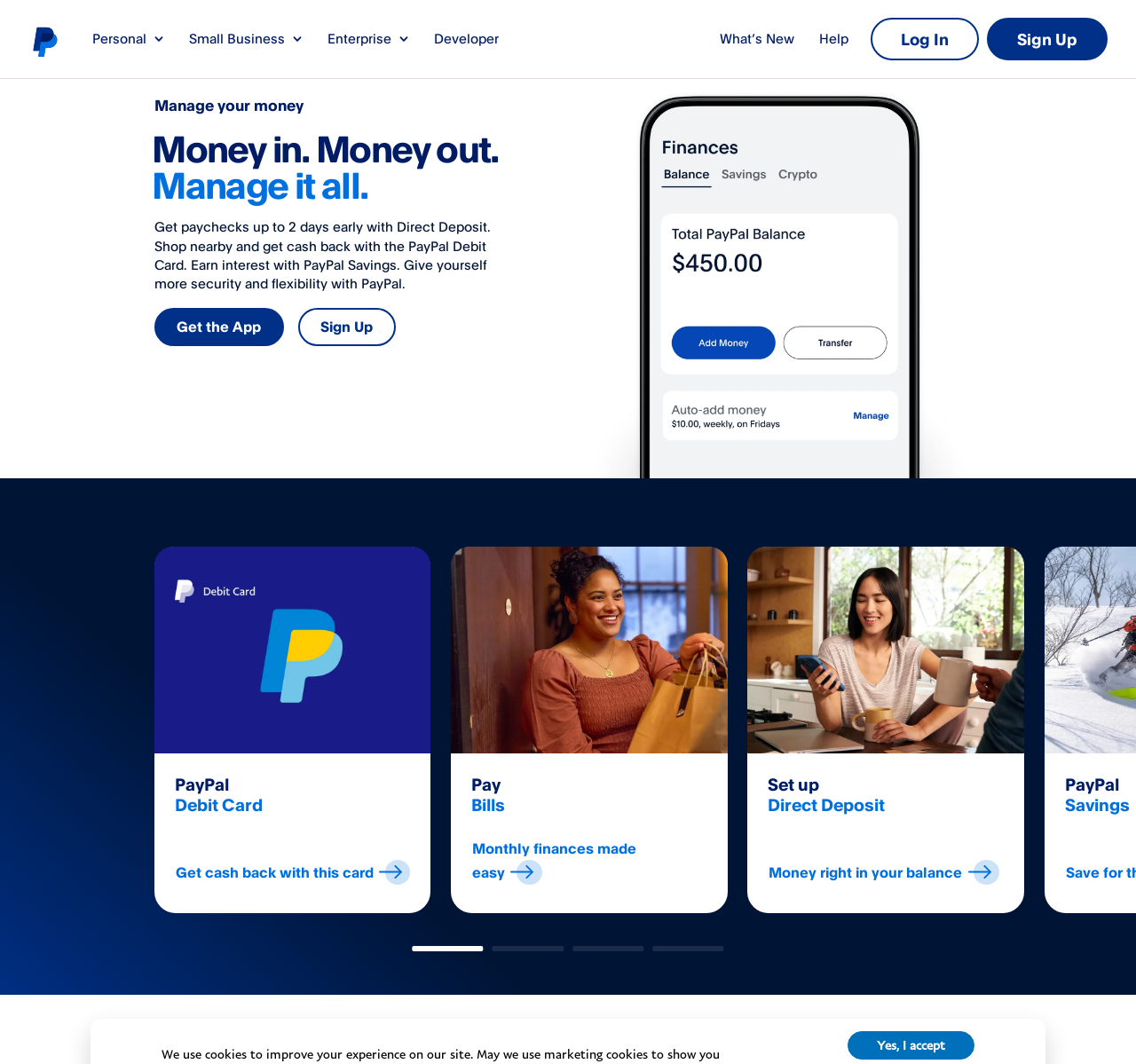Provide a brief response to the question below using one word or phrase:
What is the benefit of using Direct Deposit?

Get paychecks up to 2 days early